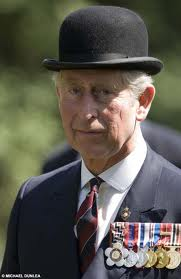What is the tone of the man's expression?
Offer a detailed and exhaustive answer to the question.

The man's expression is composed and serious, suggesting a sense of responsibility and dedication. His facial expression conveys a sense of gravity and importance, which is fitting for a formal event or ceremony.